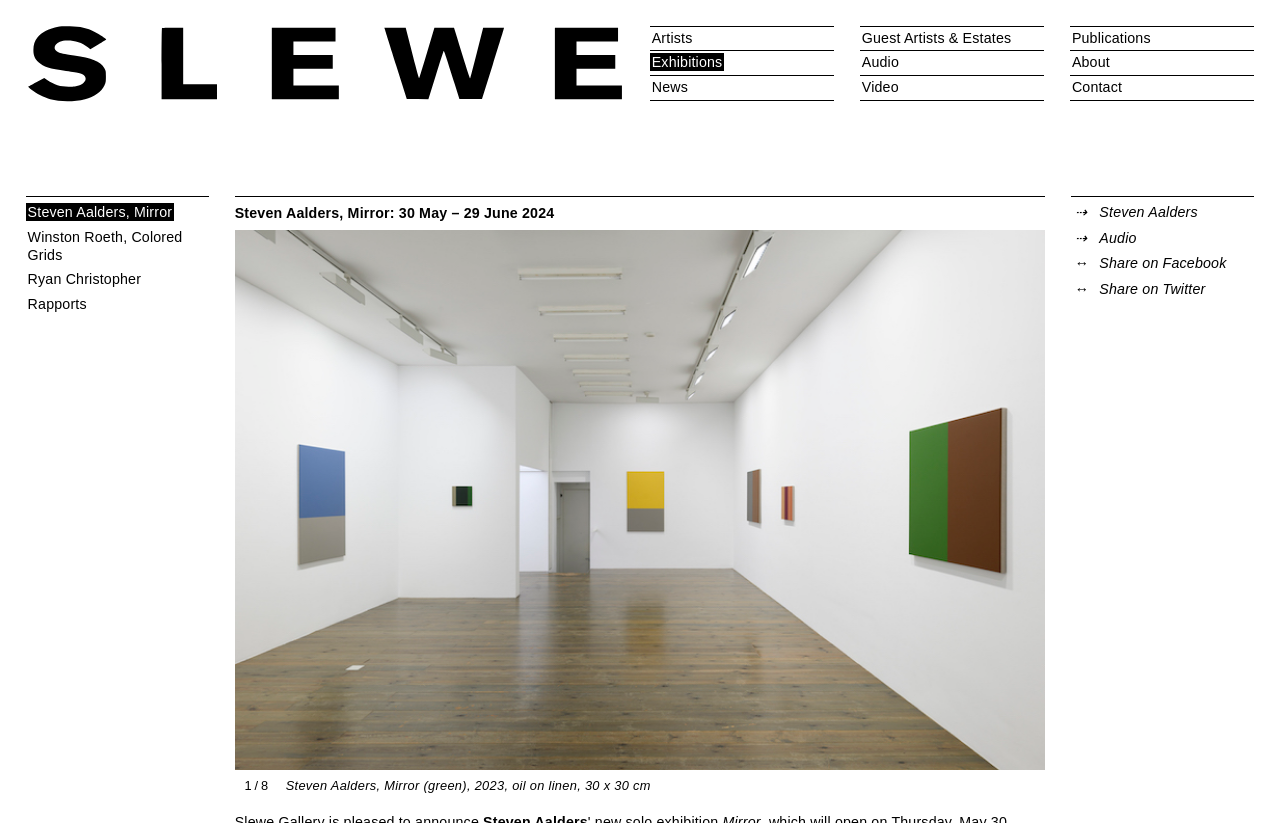How many links are there in the navigation menu?
Your answer should be a single word or phrase derived from the screenshot.

11